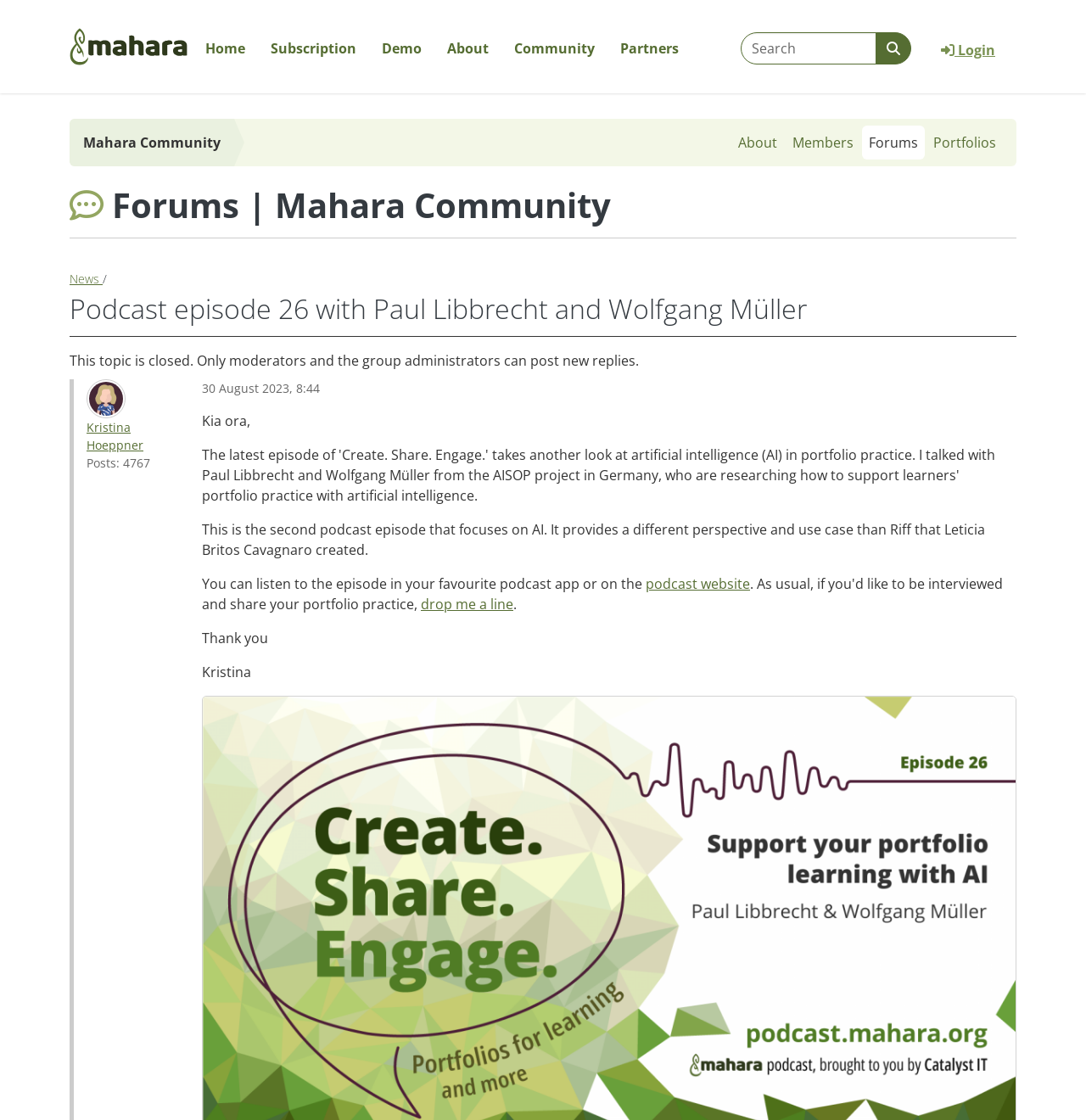What is the purpose of the search box?
Please provide a single word or phrase as your answer based on the image.

To search